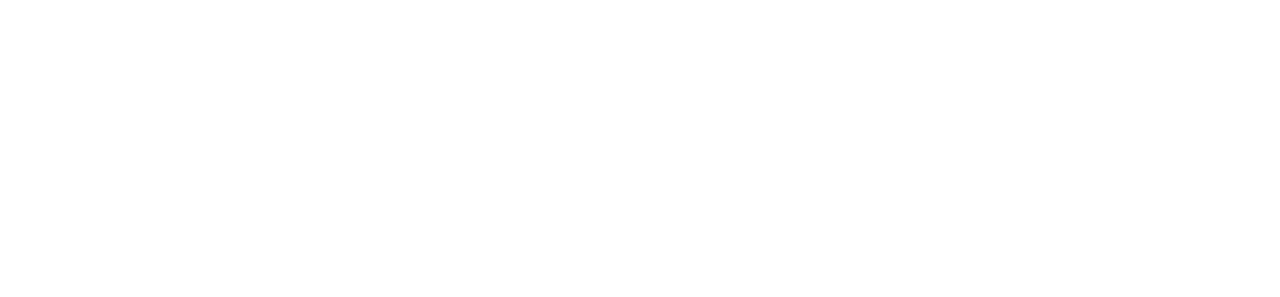Can you give a comprehensive explanation to the question given the content of the image?
Is the purpose of the image to highlight the importance of the mining sector?

The design of the image, featuring the phrase 'METAL ＆ MINERALS' and surrounding text discussing the mining industry, emphasizes the importance of the mining sector and encourages readers to explore more about China's role and developments in this industry.